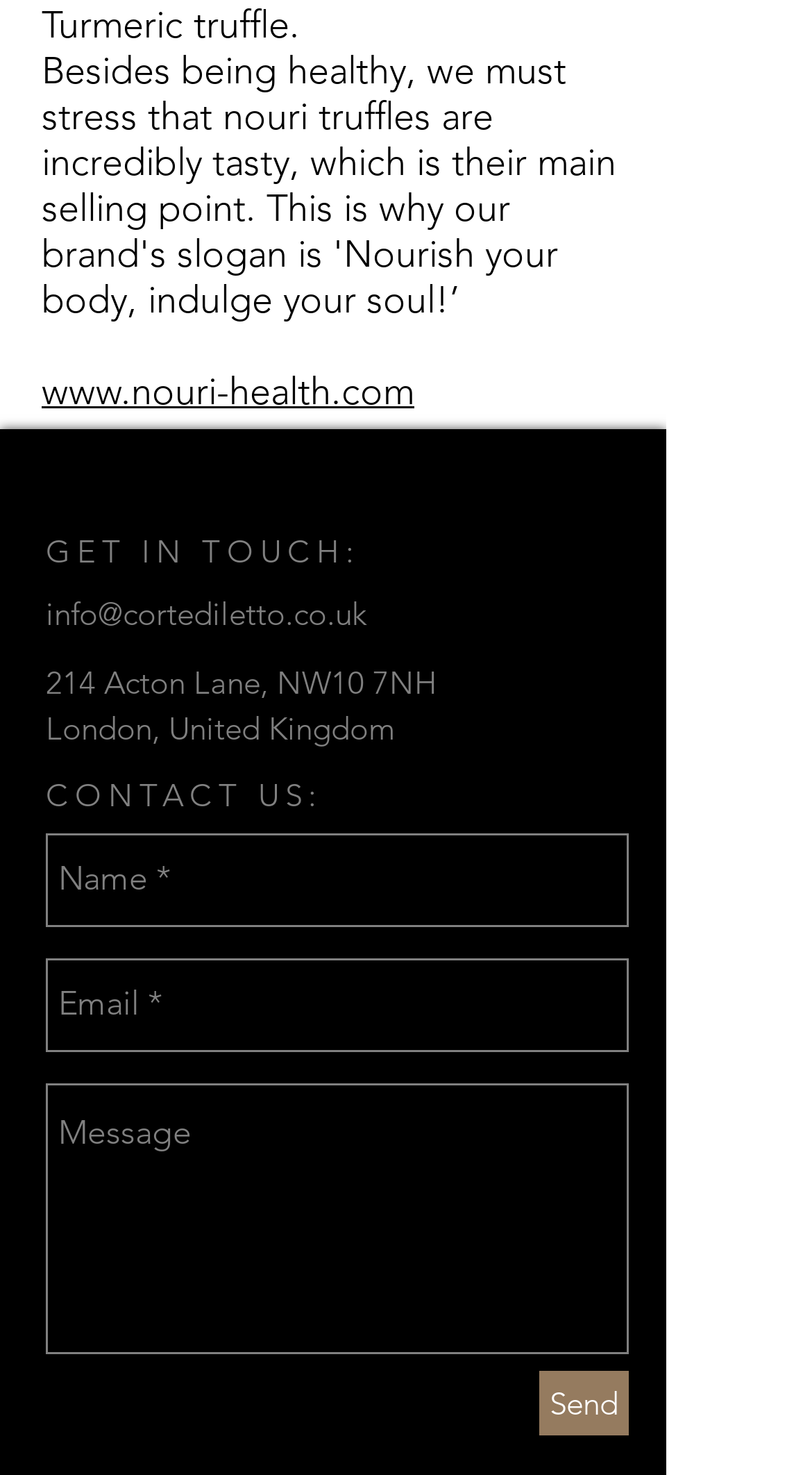Determine the bounding box for the UI element as described: "info@cortediletto.co.uk". The coordinates should be represented as four float numbers between 0 and 1, formatted as [left, top, right, bottom].

[0.056, 0.403, 0.451, 0.429]